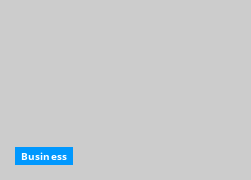Construct a detailed narrative about the image.

The image features a prominently displayed blue button labeled "Business." This button appears to be a clickable element, likely intended to direct users to content related to business topics or articles. The background is a light gray, providing a neutral contrast that enhances the visibility of the button, making it stand out for users browsing the webpage.